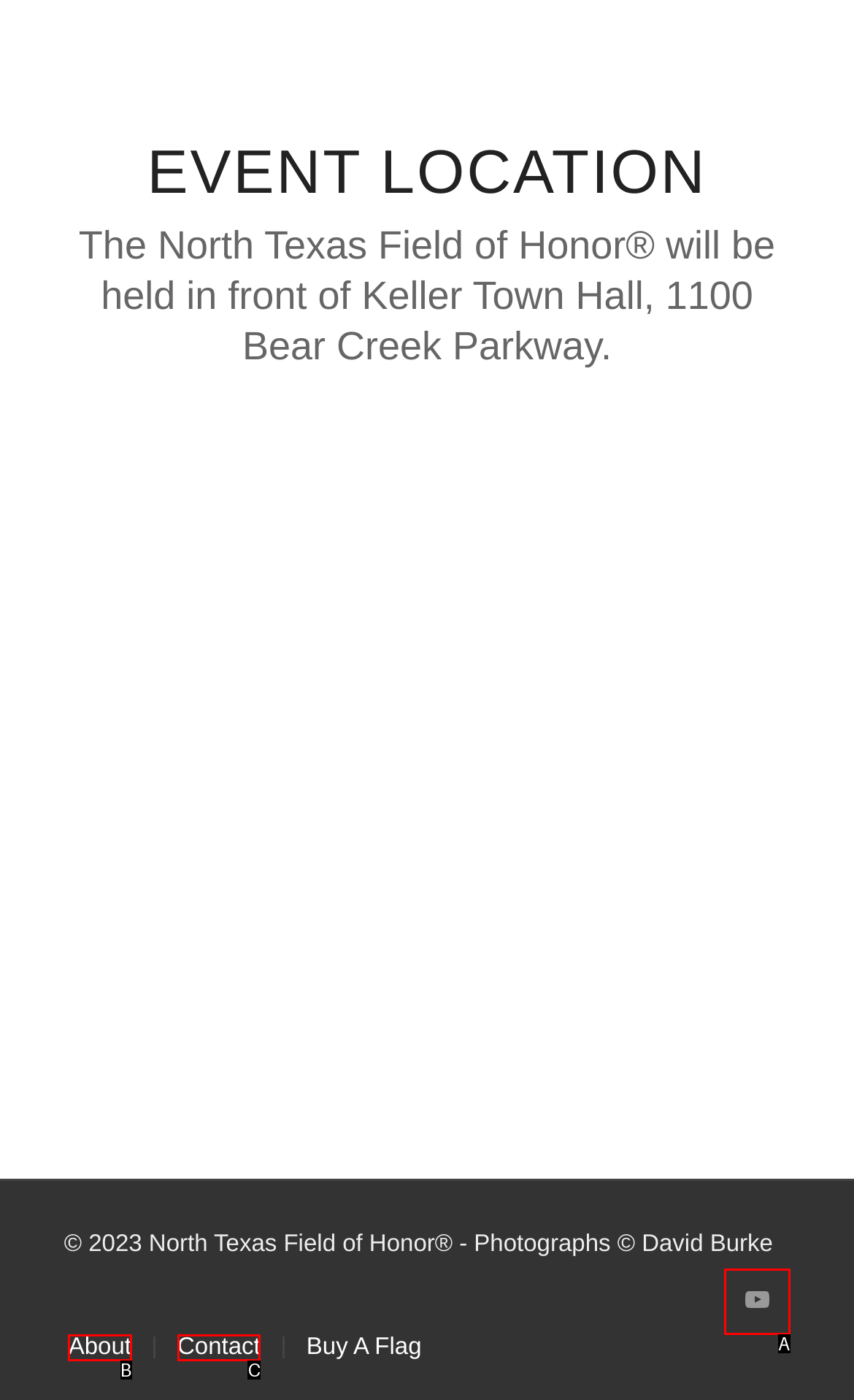Given the description: Contact, select the HTML element that best matches it. Reply with the letter of your chosen option.

C